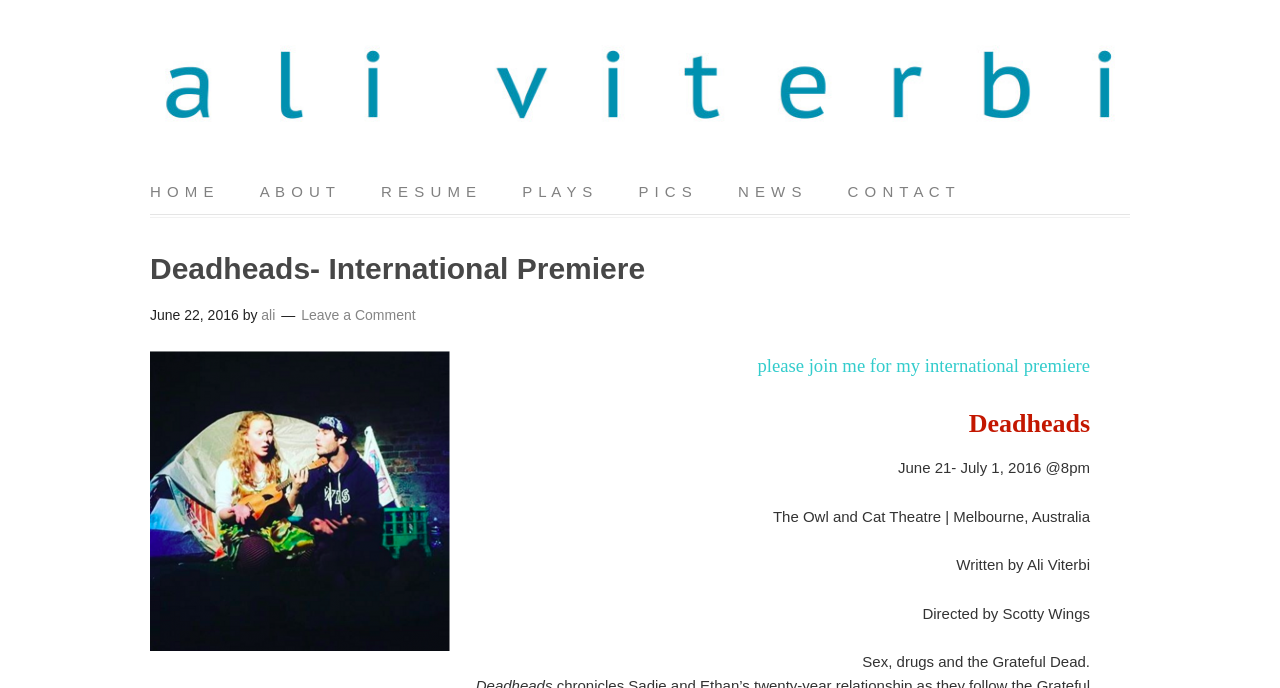What is the playwright's name?
Answer the question with just one word or phrase using the image.

Ali Viterbi